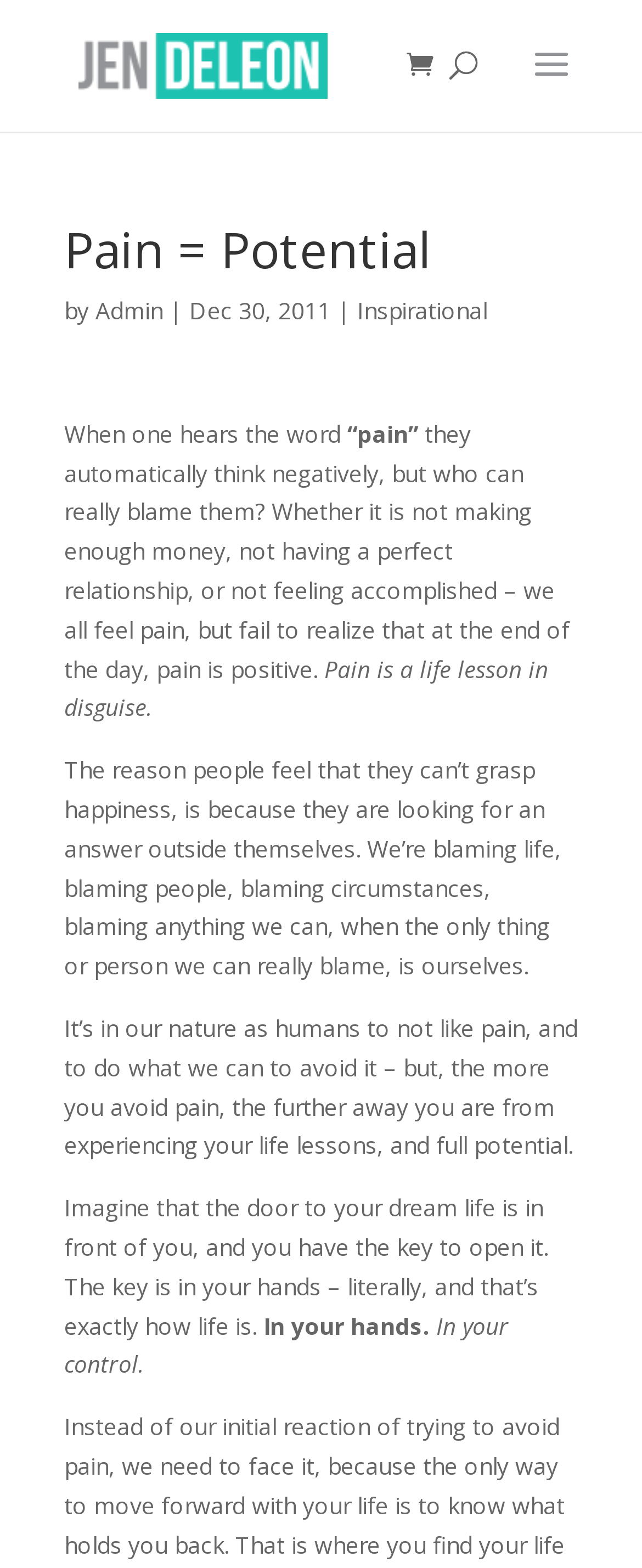Describe every aspect of the webpage in a detailed manner.

This webpage is a blog post titled "Pain = Potential" by Jen DeLeon. At the top left, there is a link to Jen DeLeon's profile, accompanied by a small image of her. To the right of this, there is a search bar that spans about a third of the page width. Below the search bar, there is a heading that displays the title of the blog post, "Pain = Potential". 

Underneath the title, there is a line of text that includes the author's name, "Admin", separated by a vertical bar, and the date "Dec 30, 2011". To the right of this, there is a link to a category labeled "Inspirational". 

The main content of the blog post starts below this line, with a paragraph of text that discusses how people perceive pain negatively. The text is divided into several blocks, with the first block spanning about half of the page width. The subsequent blocks of text are shorter, with some of them being only a few words long. 

The text discusses how pain is a life lesson in disguise and that people often blame external circumstances for their unhappiness instead of taking responsibility for themselves. It also talks about how avoiding pain can prevent people from reaching their full potential. The final sentences of the blog post are emphasized, with the text "In your hands" and "In your control" standing out from the rest of the content.